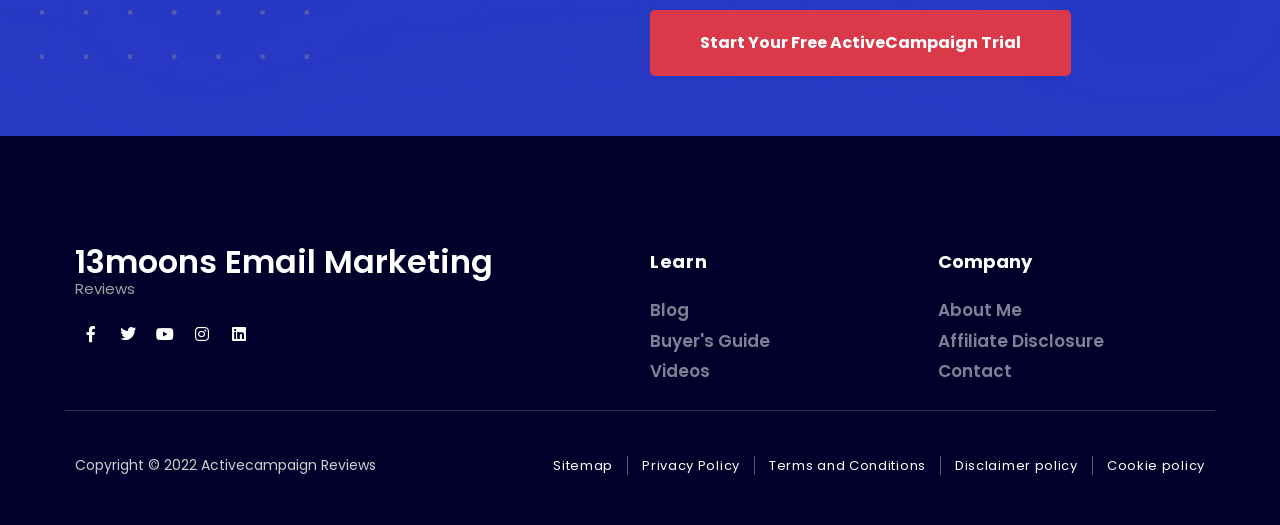Locate the bounding box of the UI element based on this description: "Cookie policy". Provide four float numbers between 0 and 1 as [left, top, right, bottom].

[0.865, 0.868, 0.941, 0.905]